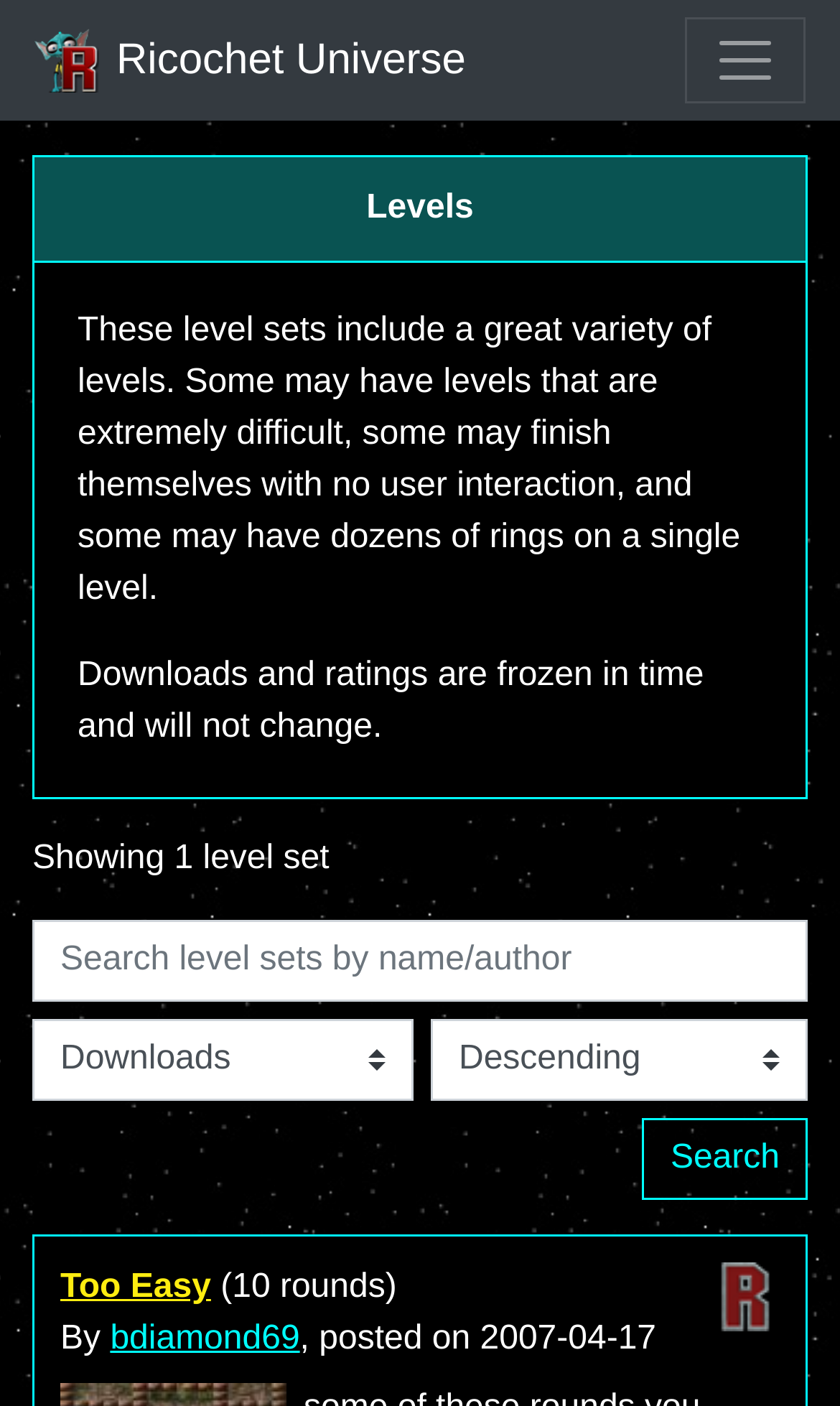Produce a meticulous description of the webpage.

The webpage is dedicated to Ricochet Infinity and Ricochet Lost Worlds level sets created by the community. At the top left, there is a link to Ricochet Universe, accompanied by a small image of the Ricochet Universe logo. On the top right, there is a toggle navigation button. 

Below the top section, there is a header that reads "Levels". A descriptive paragraph explains that the level sets include a variety of levels, some of which may be extremely difficult or finish themselves with no user interaction. Another paragraph below it notes that downloads and ratings are frozen in time and will not change.

In the middle section, there is a notification indicating that only one level set is being shown. A search box allows users to search for level sets by name or author. Two combo boxes enable users to sort and order the level sets. 

At the bottom, there is a search button accompanied by the Ricochet Lost Worlds logo. Next to the button, there are links to a level set named "Too Easy" and its author "bdiamond69", along with the posting date "2007-04-17".